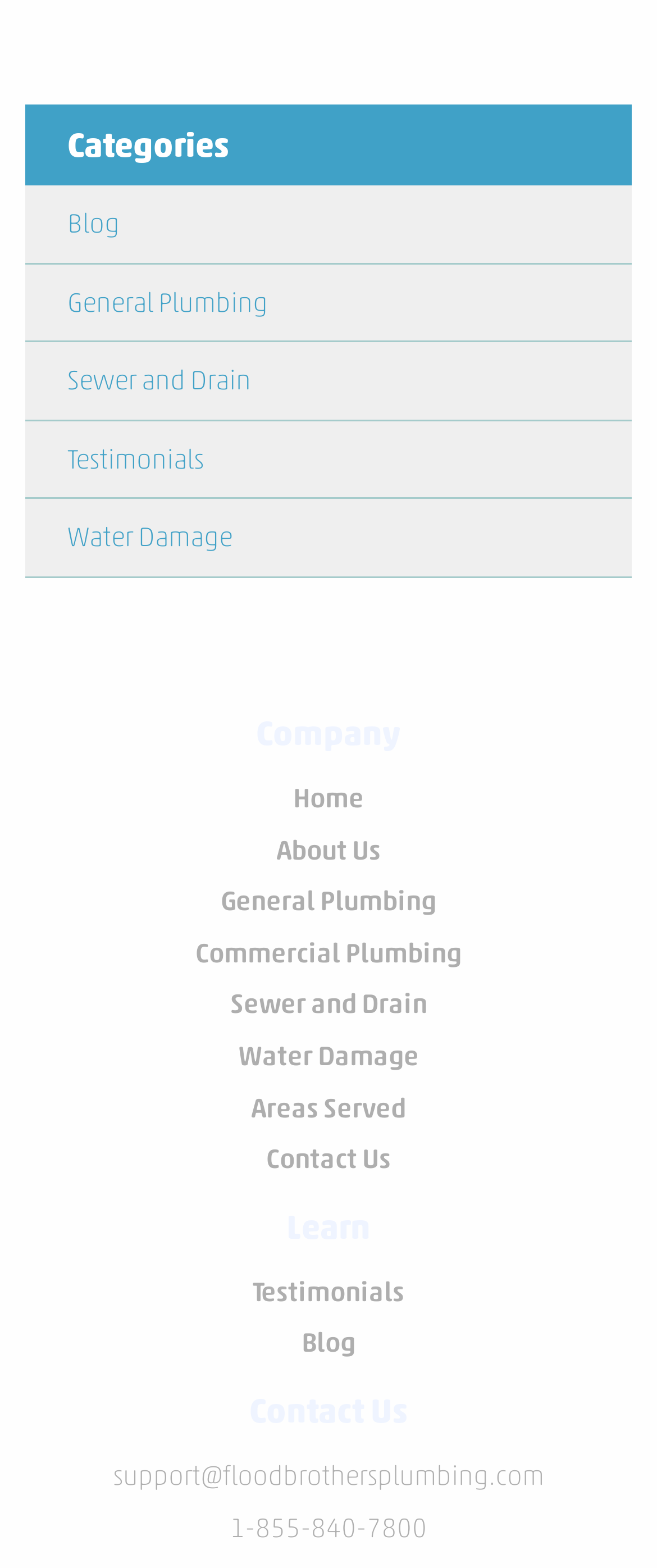Identify the bounding box coordinates for the region of the element that should be clicked to carry out the instruction: "Call the phone number". The bounding box coordinates should be four float numbers between 0 and 1, i.e., [left, top, right, bottom].

[0.35, 0.964, 0.65, 0.984]